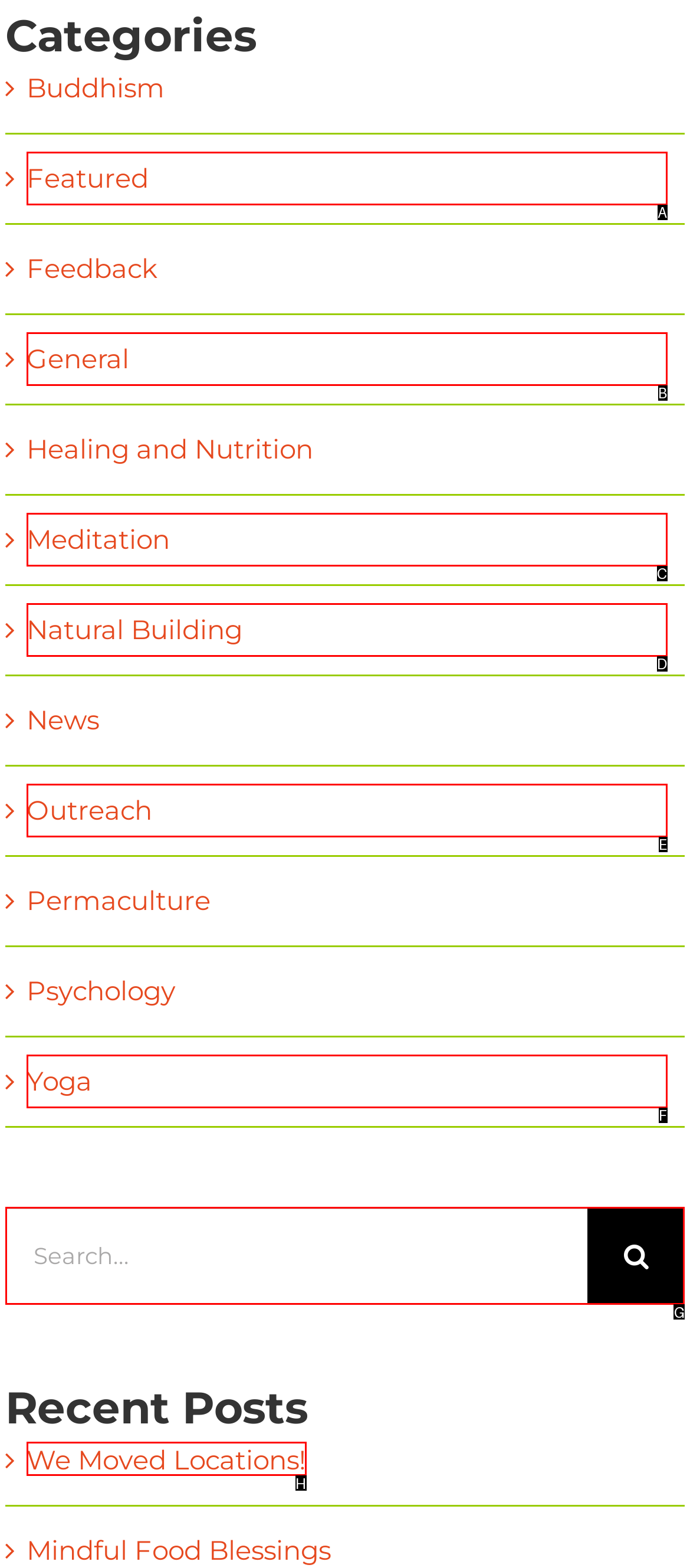To achieve the task: Search for something, indicate the letter of the correct choice from the provided options.

G